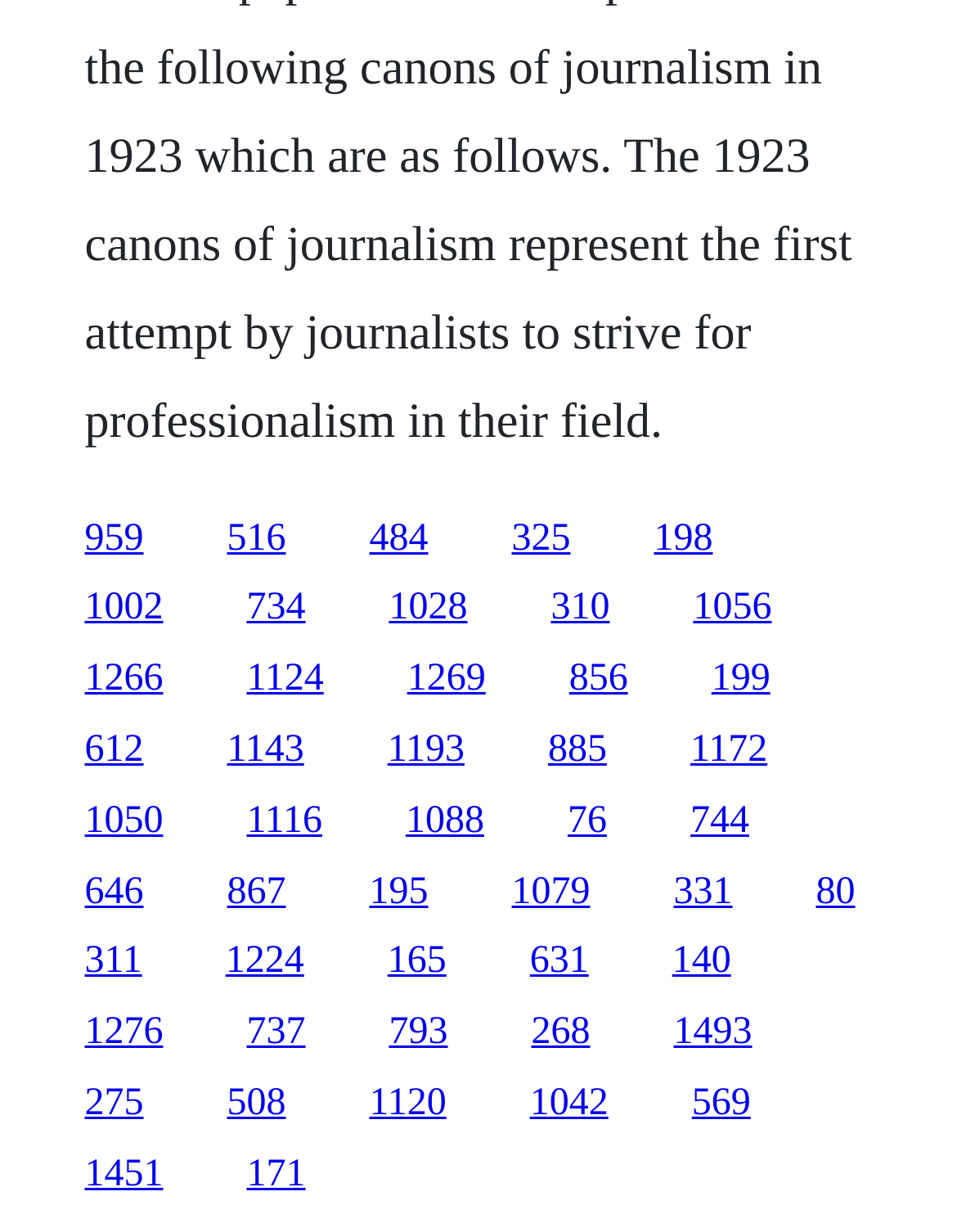Determine the bounding box coordinates for the UI element matching this description: "516".

[0.237, 0.42, 0.299, 0.453]